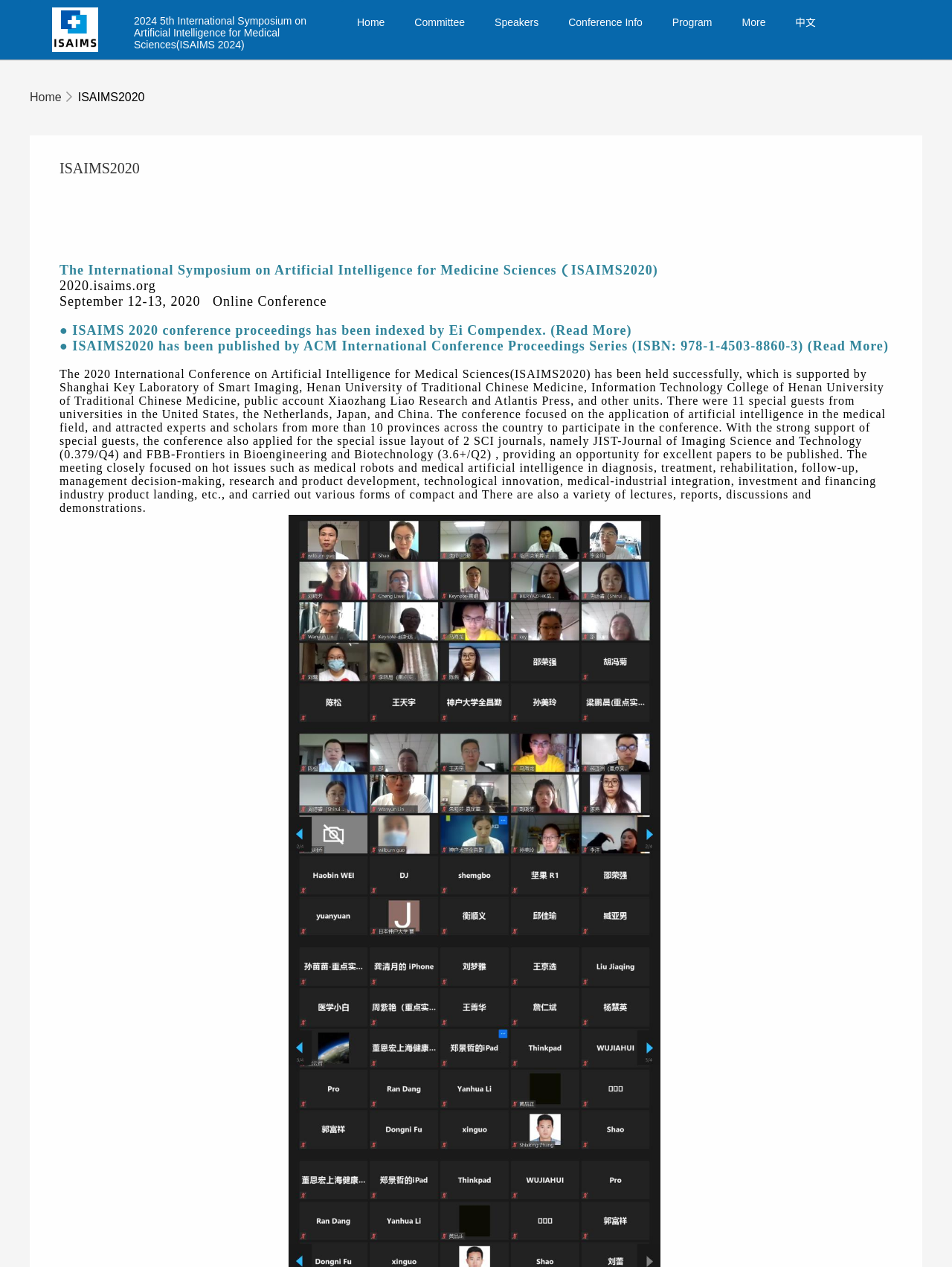Respond to the question below with a single word or phrase: What is the name of the symposium?

ISAIMS 2024